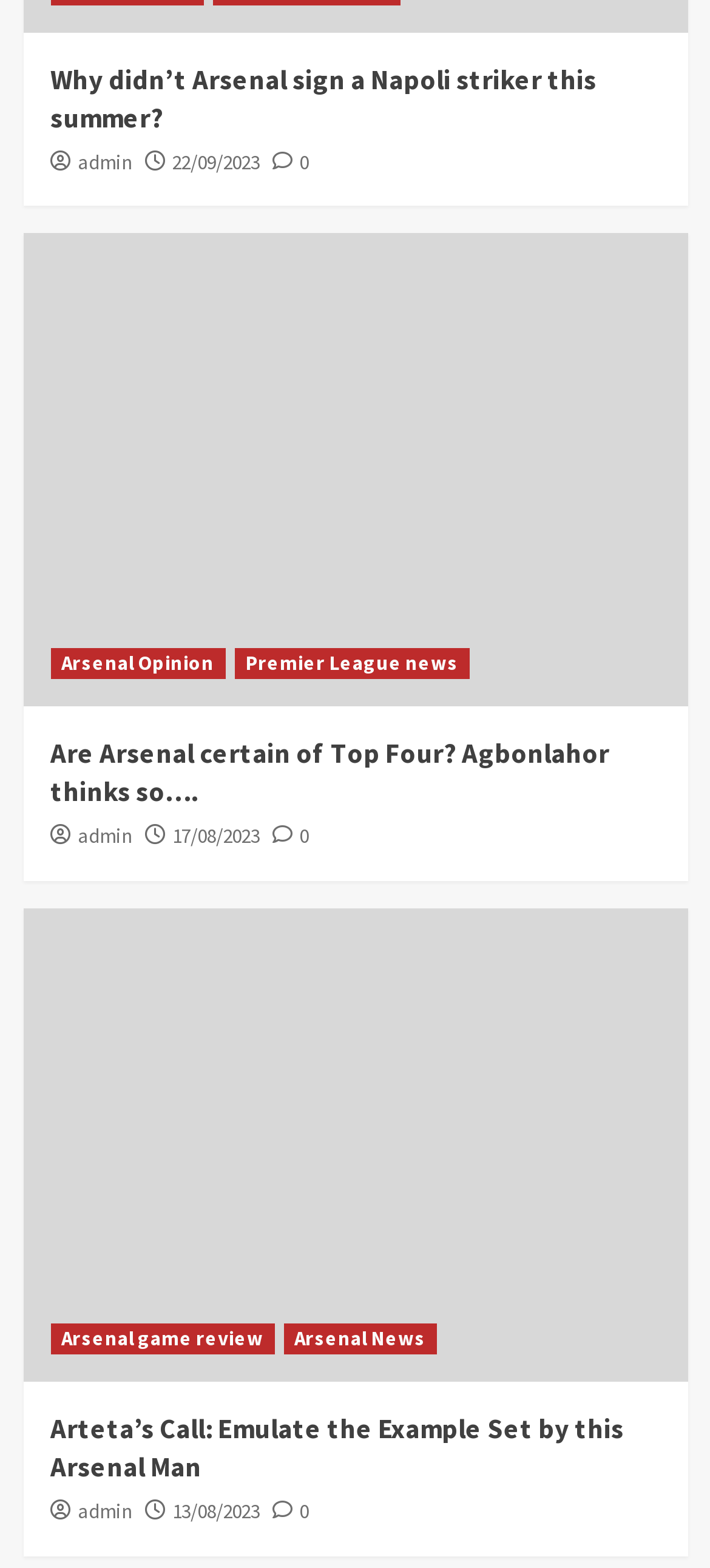Identify the bounding box coordinates for the region to click in order to carry out this instruction: "View the post about Arteta’s Call". Provide the coordinates using four float numbers between 0 and 1, formatted as [left, top, right, bottom].

[0.071, 0.9, 0.878, 0.946]